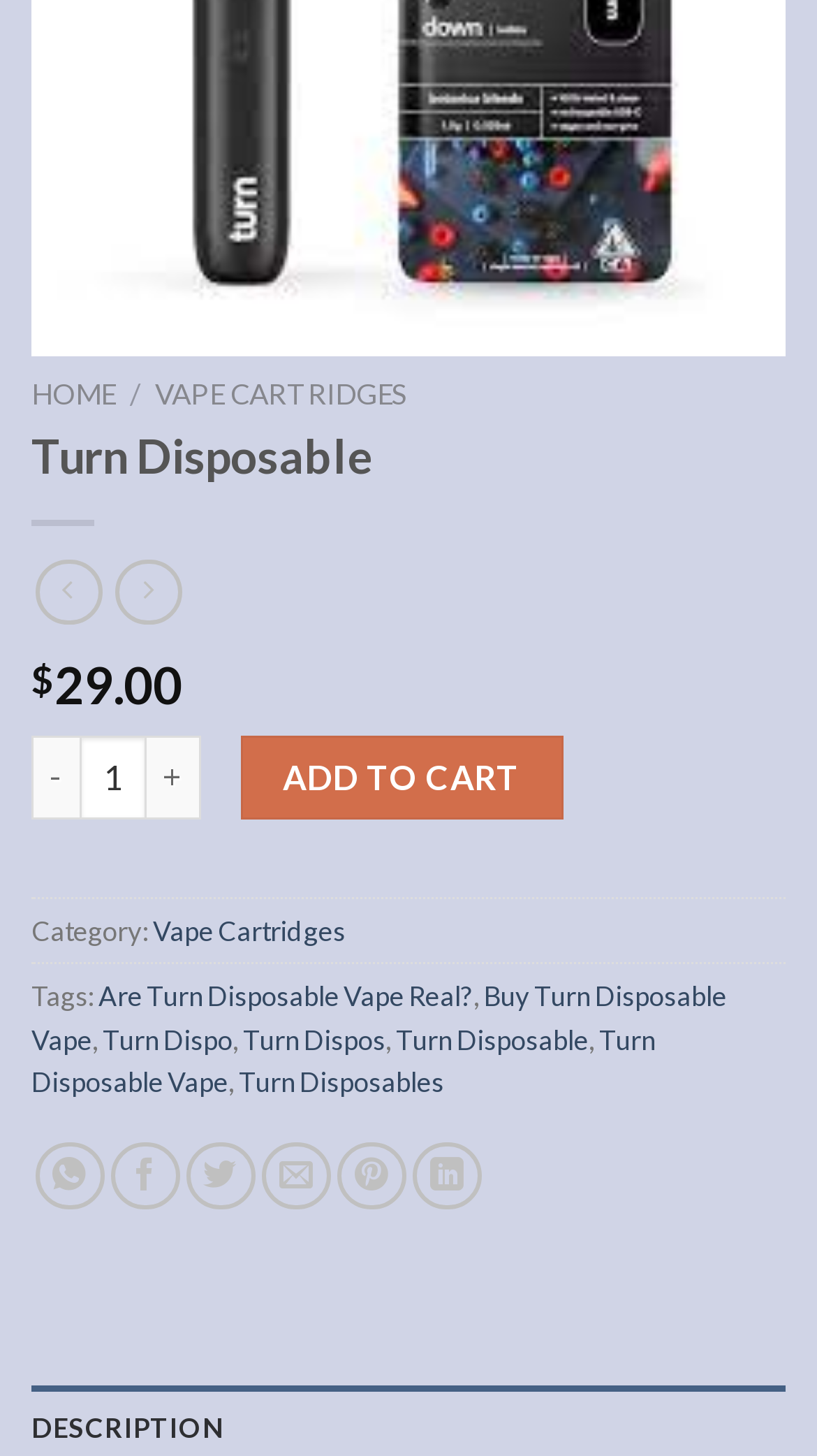Find the bounding box coordinates for the HTML element specified by: "September 2021".

None